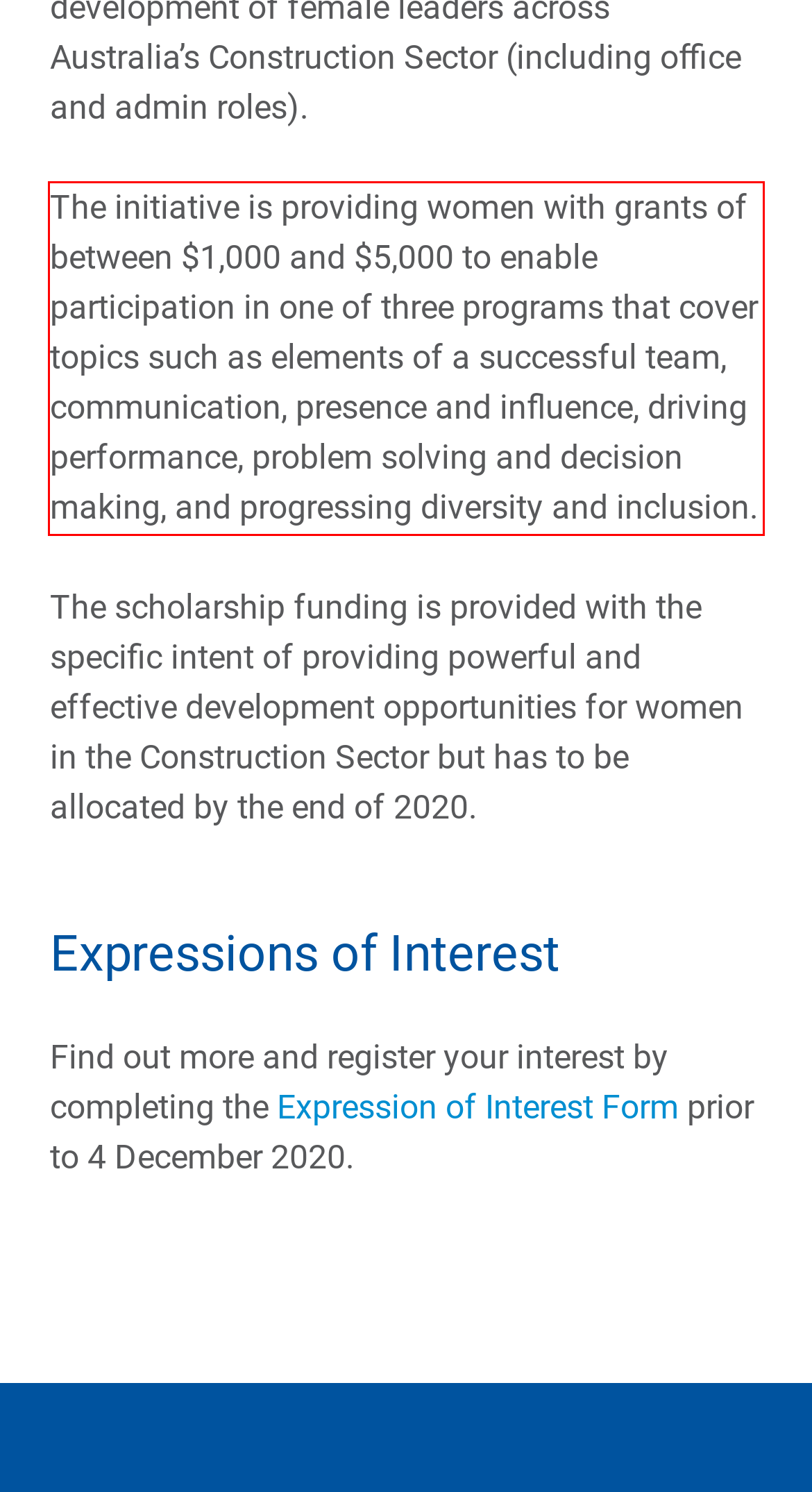You are given a screenshot with a red rectangle. Identify and extract the text within this red bounding box using OCR.

The initiative is providing women with grants of between $1,000 and $5,000 to enable participation in one of three programs that cover topics such as elements of a successful team, communication, presence and influence, driving performance, problem solving and decision making, and progressing diversity and inclusion.